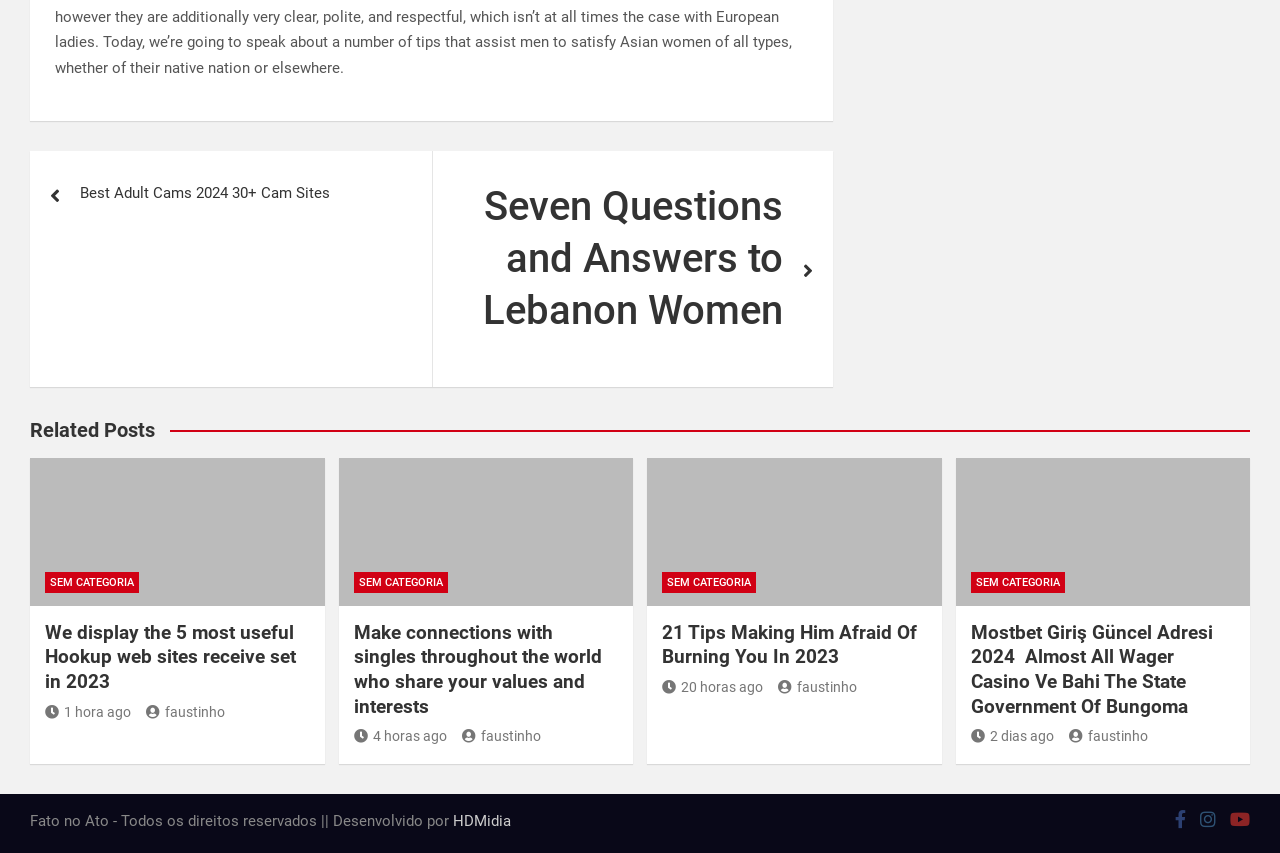How many hours ago was the second post published?
Please describe in detail the information shown in the image to answer the question.

I looked at the timestamp of the second post, which says ' 4 horas ago', indicating that it was published 4 hours ago.